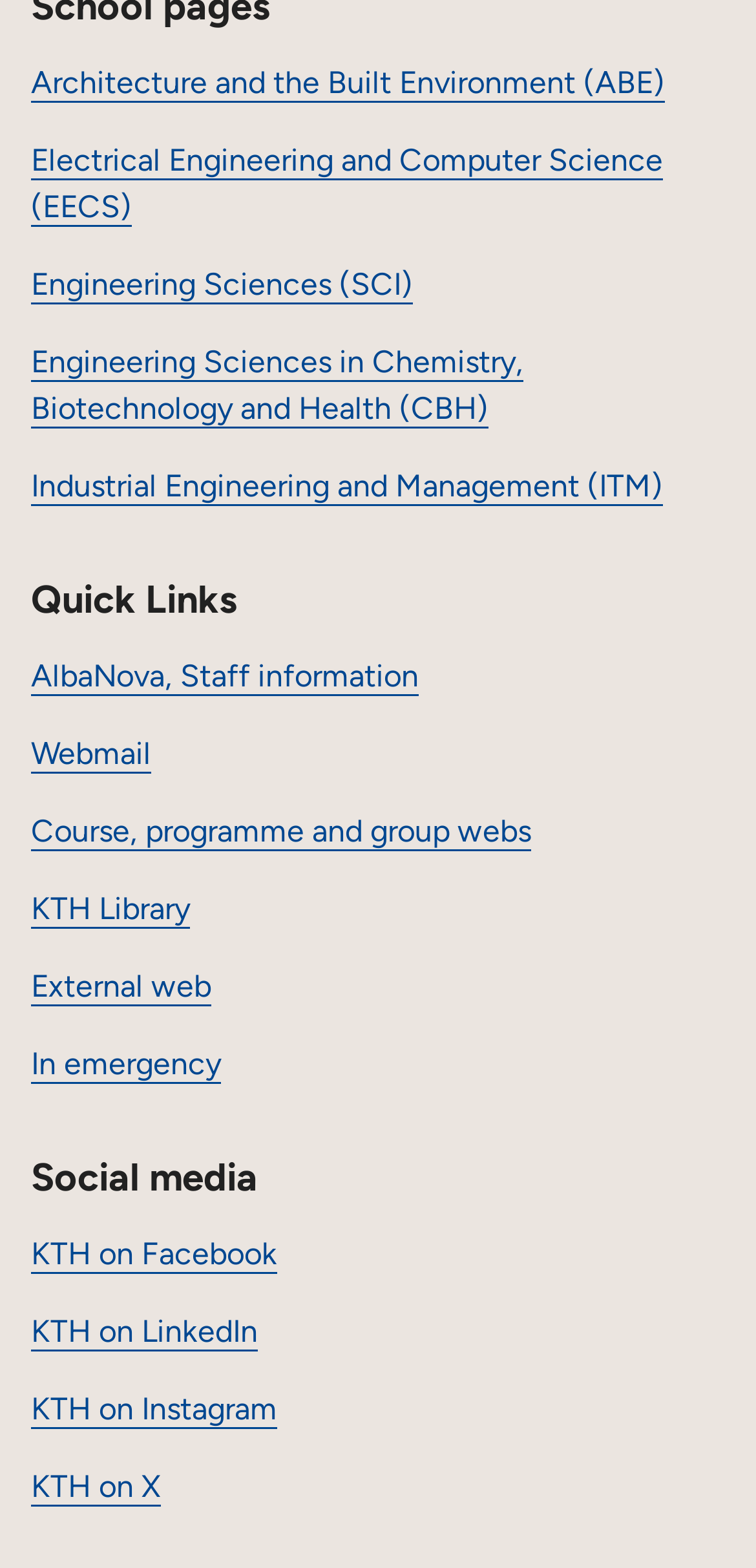What is the purpose of the 'Quick Links' section?
Look at the image and answer the question with a single word or phrase.

Provide quick access to important links